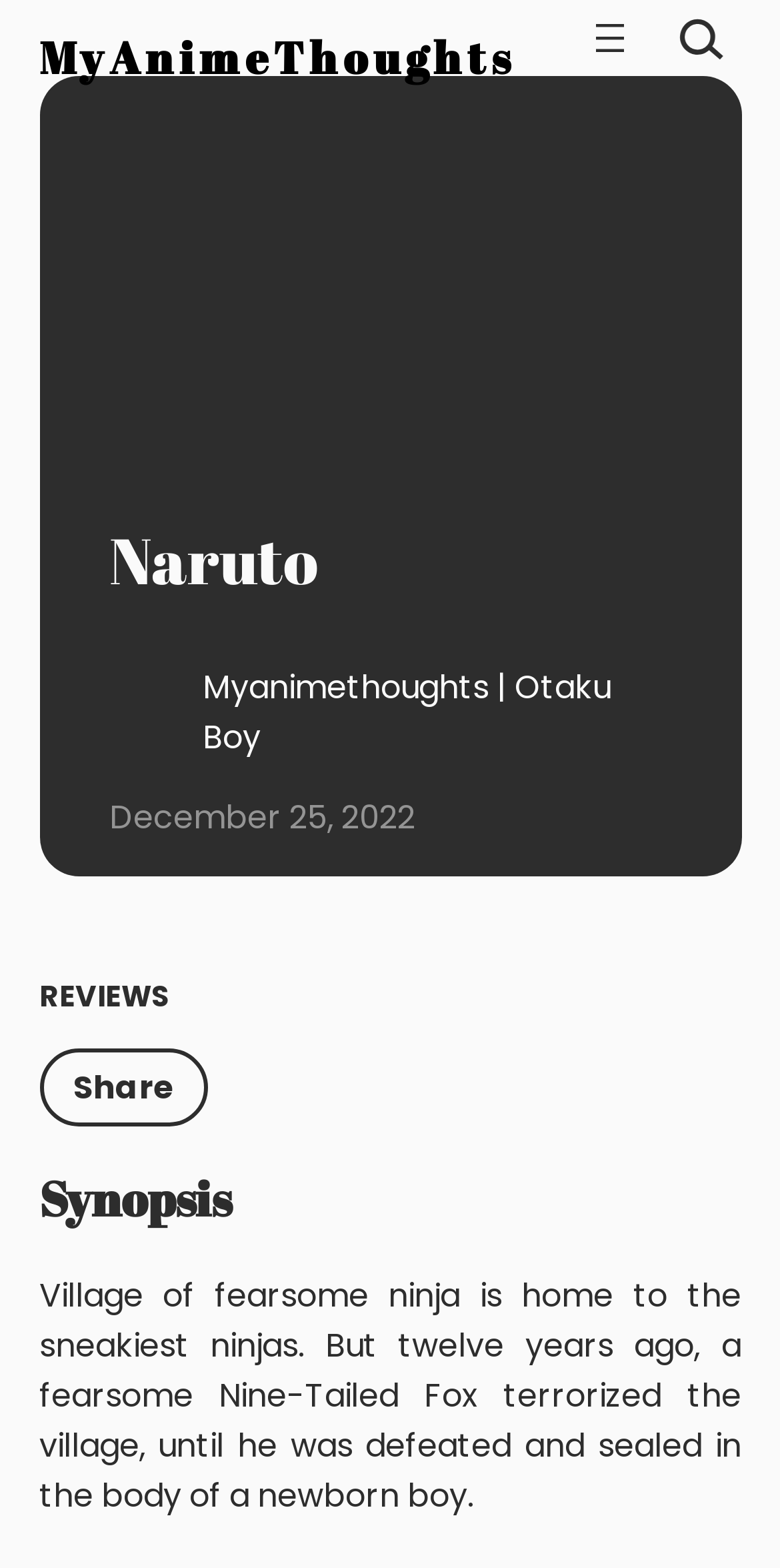What is the date of the latest article?
Based on the image, give a one-word or short phrase answer.

December 25, 2022